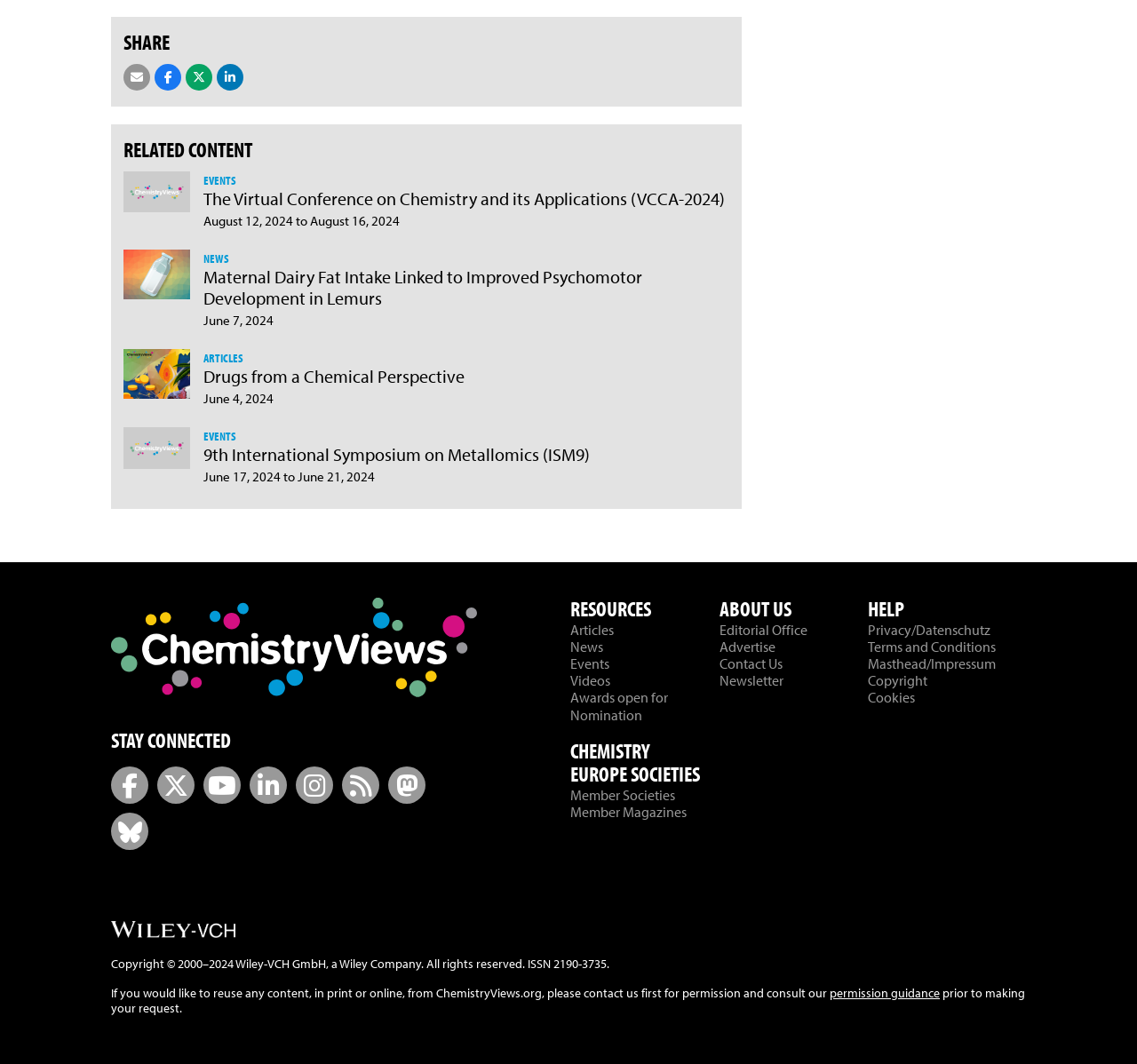Pinpoint the bounding box coordinates of the clickable element to carry out the following instruction: "Learn about the 9th International Symposium on Metallomics (ISM9)."

[0.109, 0.402, 0.179, 0.441]